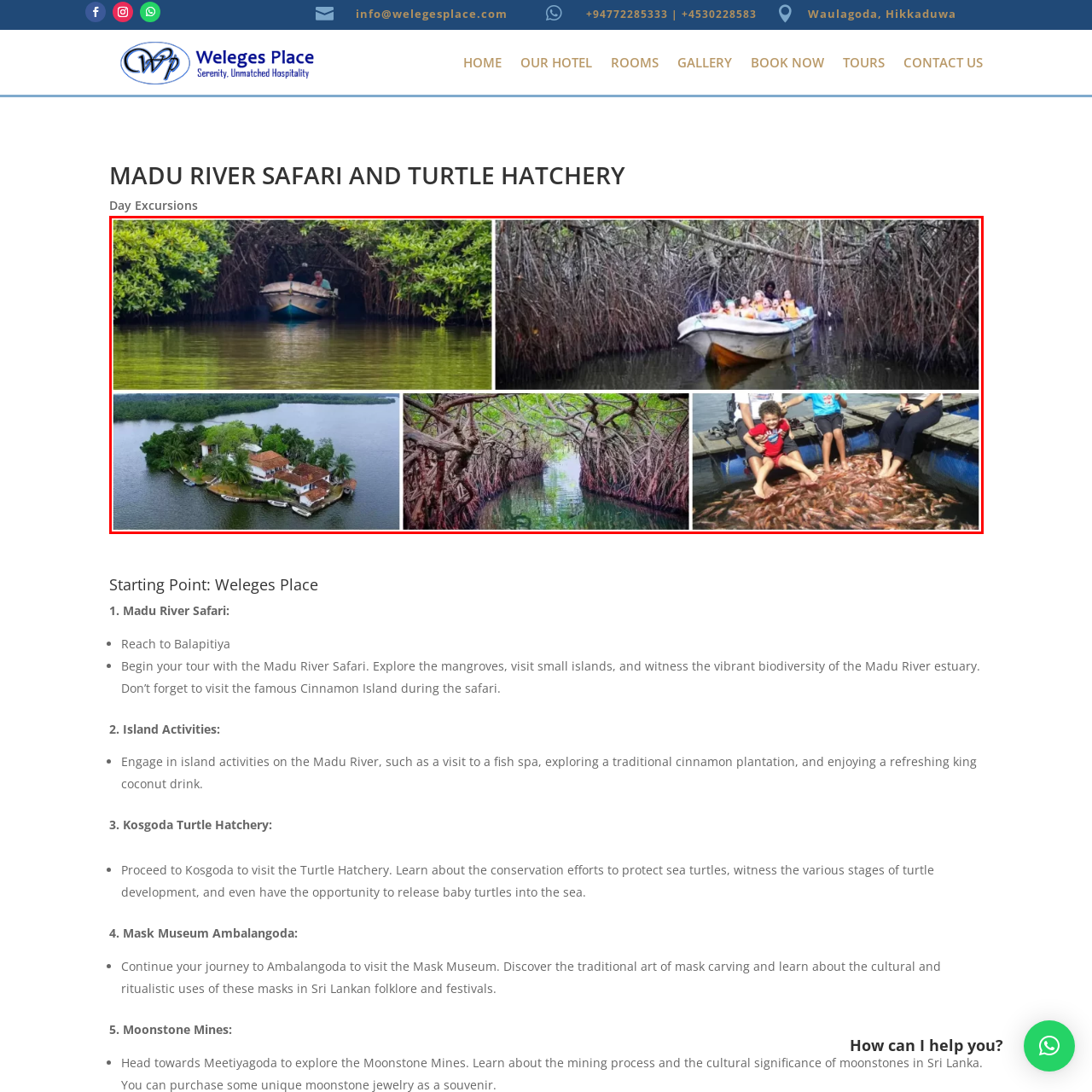Give an elaborate description of the visual elements within the red-outlined box.

Explore the captivating beauty of the Madu River, a serene ecosystem nestled in Hikkaduwa, Sri Lanka. The image showcases a variety of scenes, highlighting the lush mangroves that frame the river, inviting visitors to embark on a memorable safari adventure. 

In the upper section, a traditional boat navigates through the narrow waterways, flanked by vibrant greenery that immerses travelers in nature's tranquility. Below, an aerial view reveals a picturesque island, home to charming structures surrounded by palm trees, reflecting the area's natural beauty. 

Adjacent to this, the close-up shots illustrate the rich biodiversity of the Madu River, showcasing families engaging in activities such as fishing and observing wildlife. This visual journey emphasizes the unique experiences available, from exploring the mangrove forests to learning about local conservation efforts. 

Perfect for families and adventure seekers alike, the Madu River offers a blend of relaxation and discovery in a stunning natural setting.